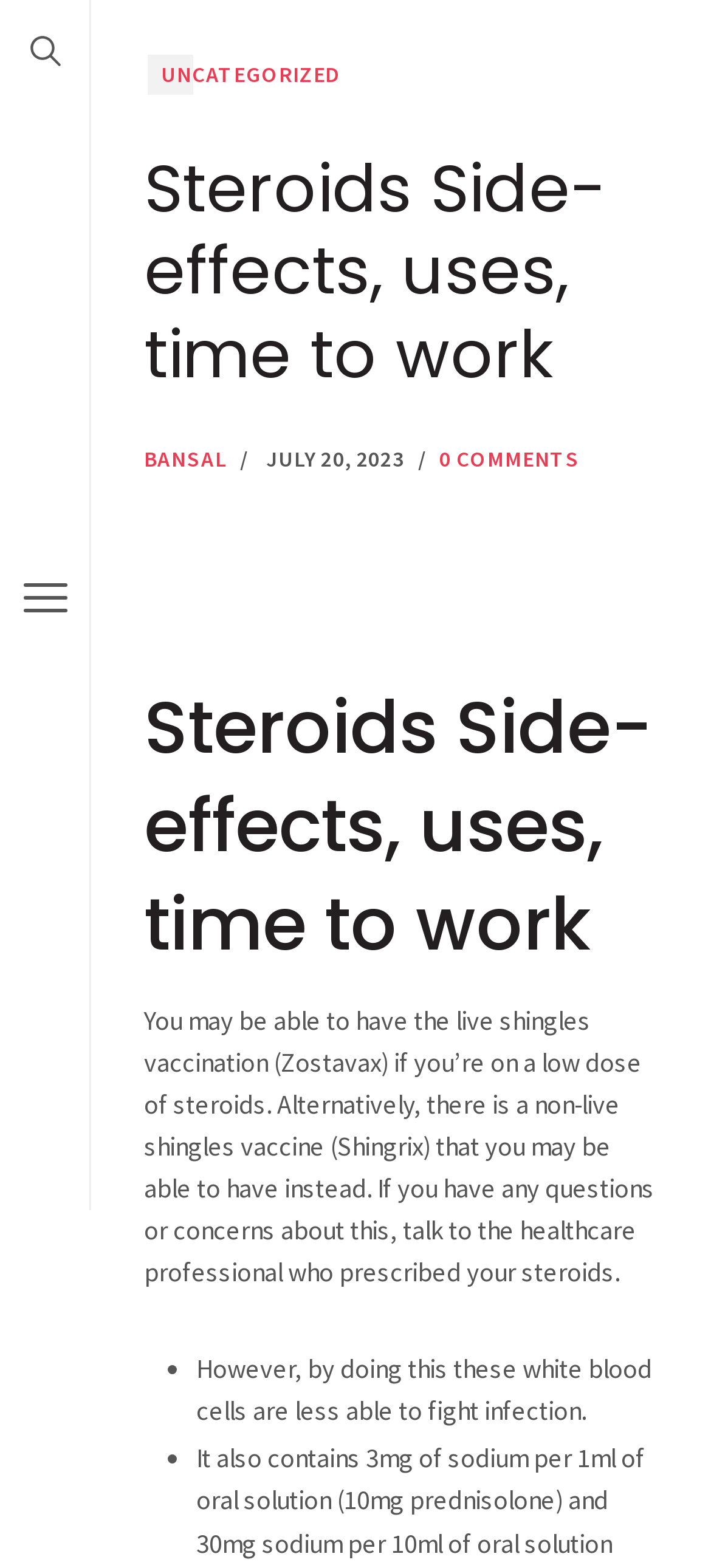Please provide the bounding box coordinates in the format (top-left x, top-left y, bottom-right x, bottom-right y). Remember, all values are floating point numbers between 0 and 1. What is the bounding box coordinate of the region described as: Uncategorized

[0.208, 0.035, 0.496, 0.061]